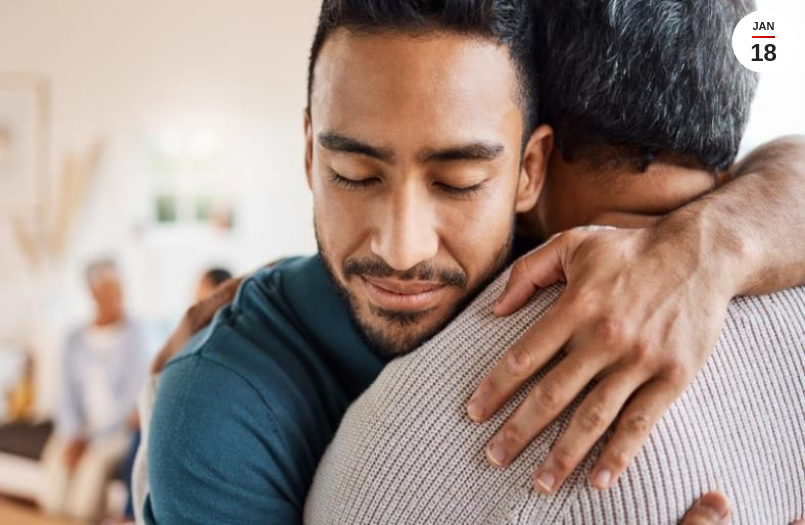Provide a single word or phrase answer to the question: 
How many people are present in the background?

more than two